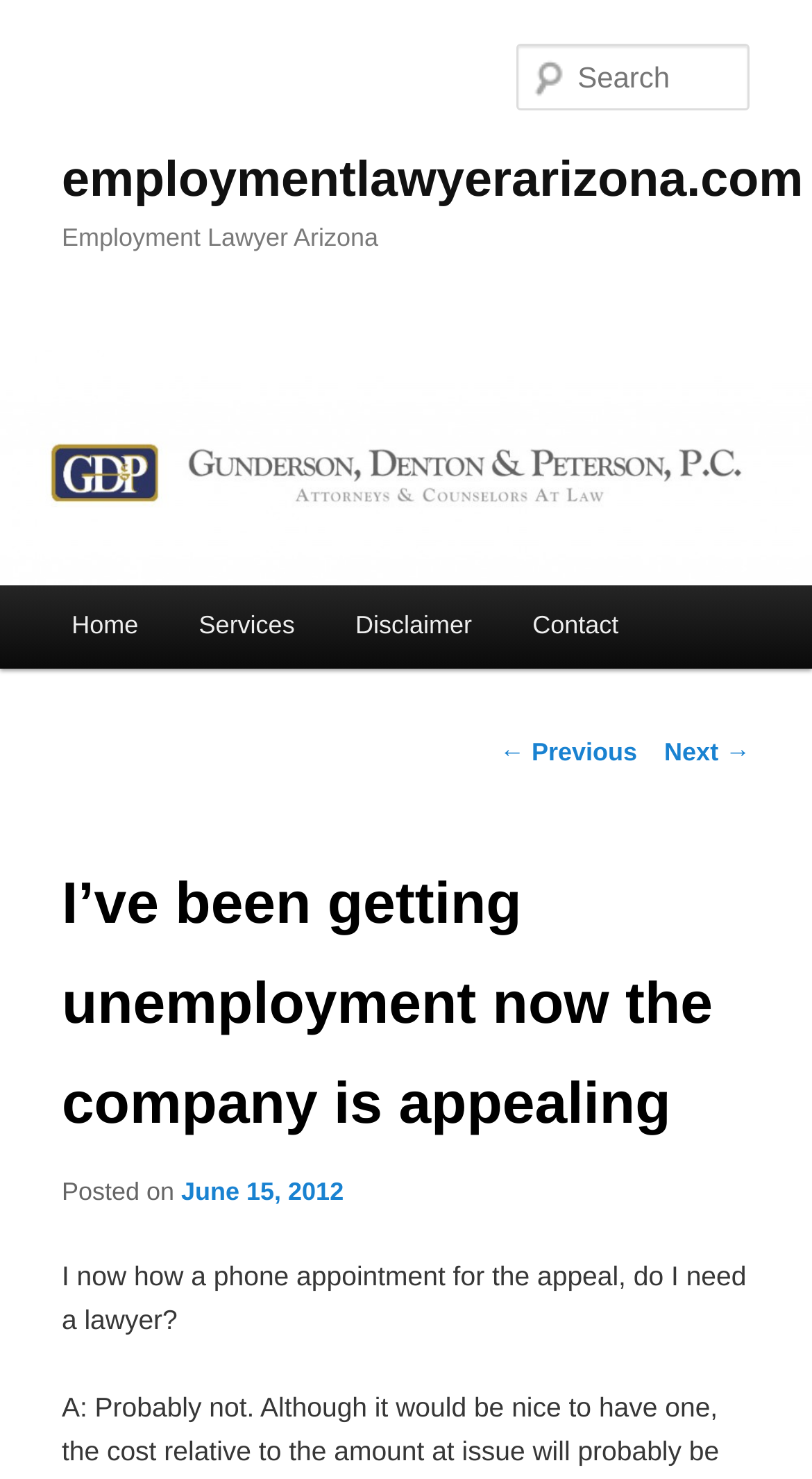What is the name of the law firm?
Please provide a comprehensive answer based on the information in the image.

By analyzing the webpage structure, I found that the law firm's name is not explicitly mentioned on the page. However, based on the meta description, I can infer that the employment lawyer is from Gunderson, Denton & Peterson, P.C. in Arizona.